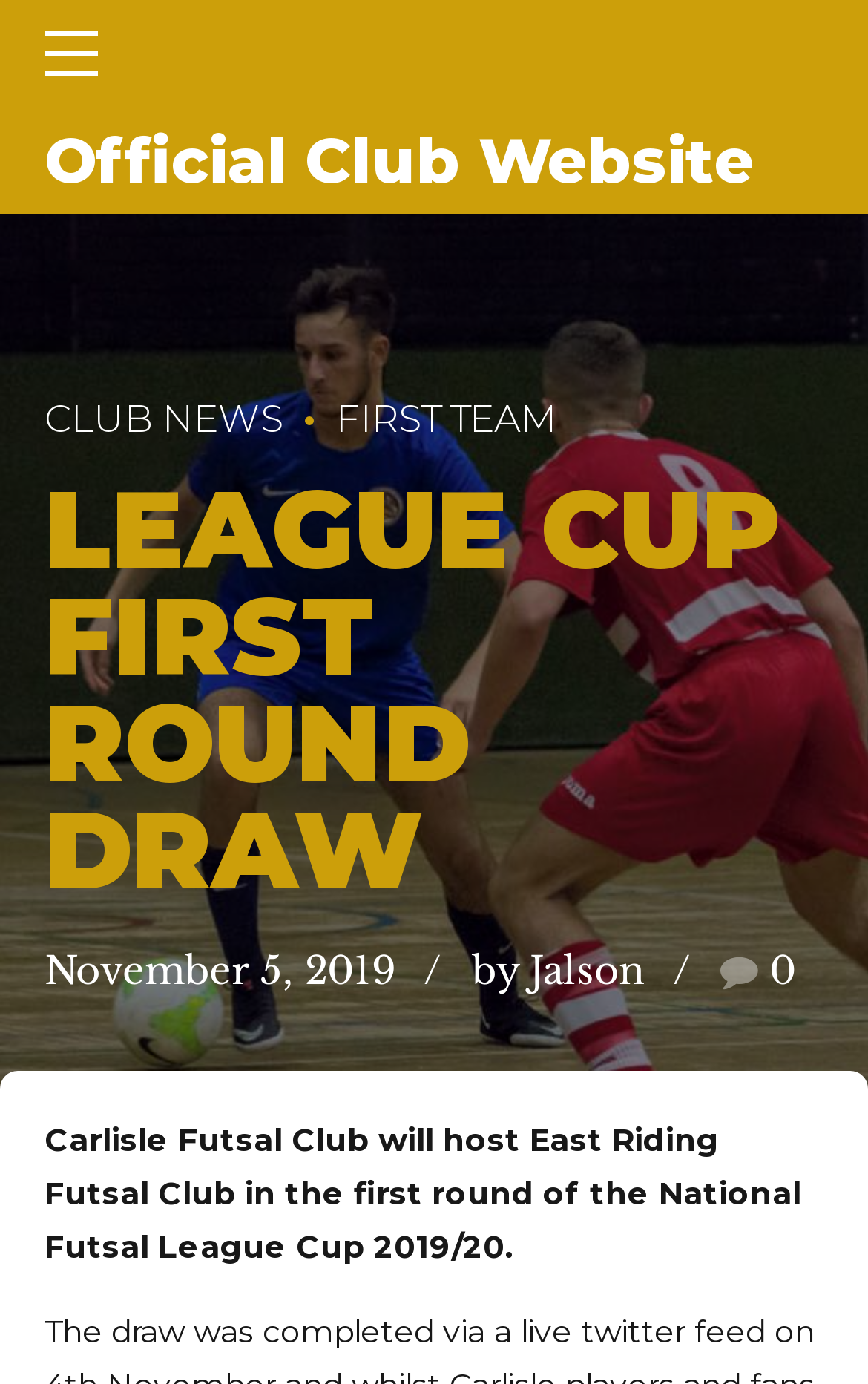Based on the image, please respond to the question with as much detail as possible:
Who wrote the article about the League Cup First Round Draw?

I found the author's name by looking at the link element with the text 'by Jalson' which is located below the main heading.